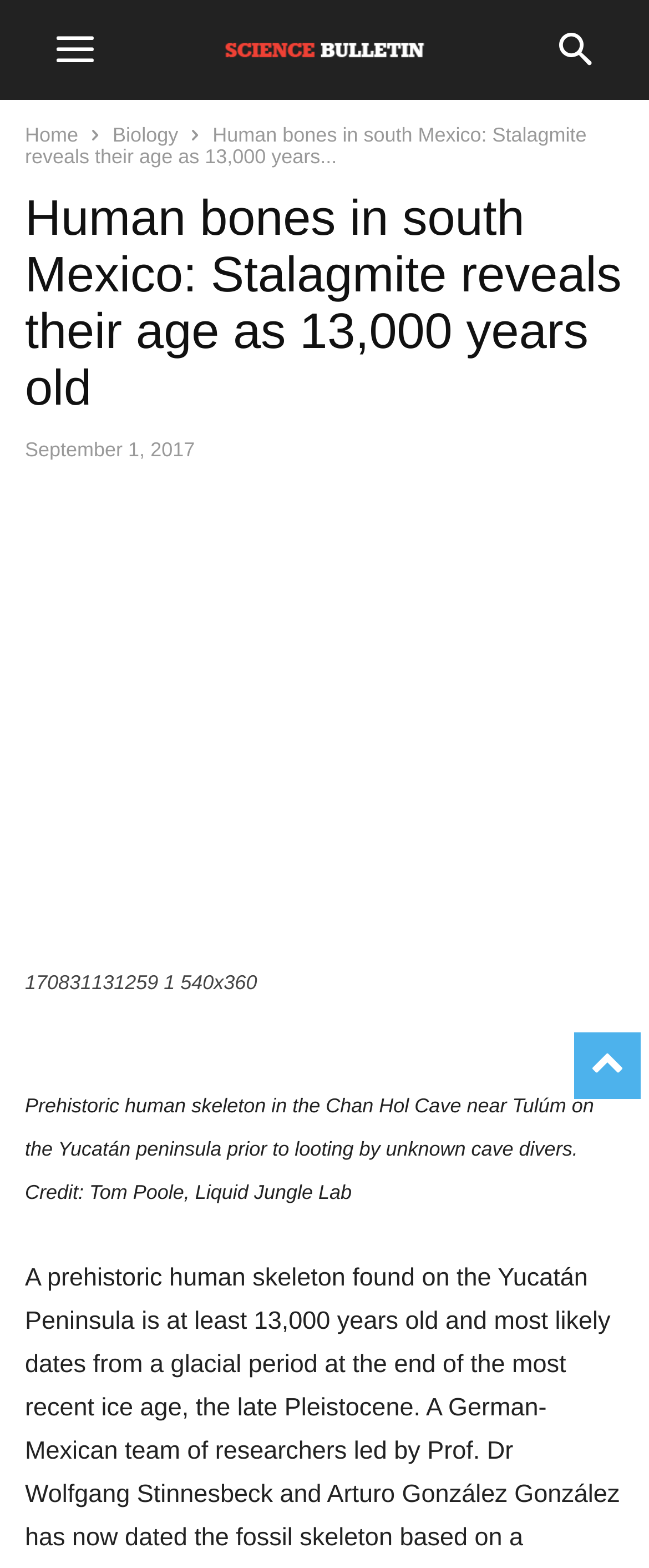Please determine the bounding box coordinates for the UI element described as: "zzgl. Versandkosten".

None